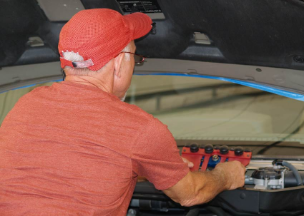Paint a vivid picture with your words by describing the image in detail.

The image depicts a technician wearing a red cap and a matching red shirt, working under the hood of a vehicle. He is focused on using a specialized tool designed for windshield installation, indicating a professional setting. The scene reflects the meticulous nature of a professional tool, emphasizing the importance of precision in windshield setting processes. This approach aligns with the quality standards highlighted in Rolladeck's return policy and warranty information, suggesting that the tool is engineered for optimal performance and durability in automotive work.